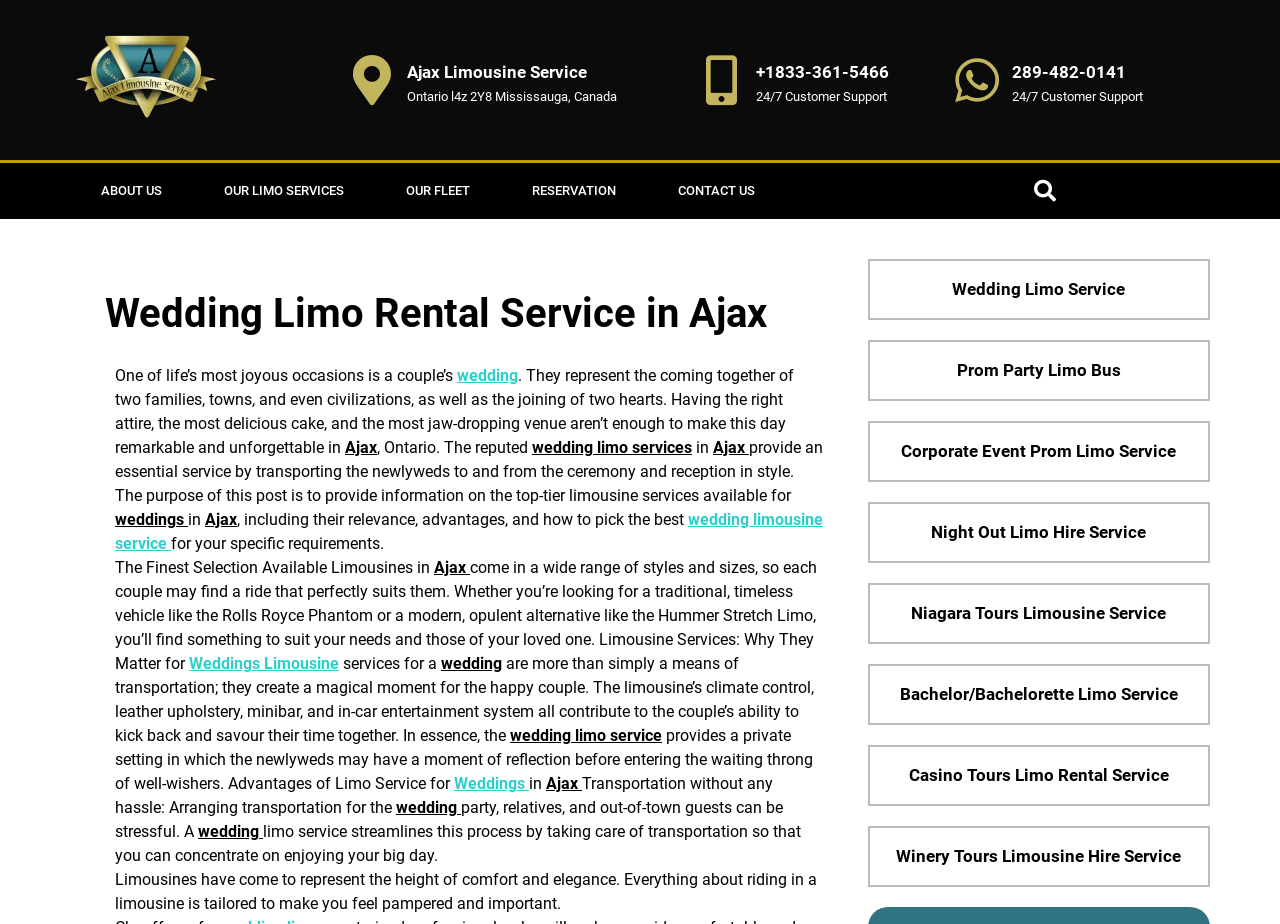Please locate the clickable area by providing the bounding box coordinates to follow this instruction: "Check the 'Wedding Limo Service' option".

[0.744, 0.302, 0.879, 0.324]